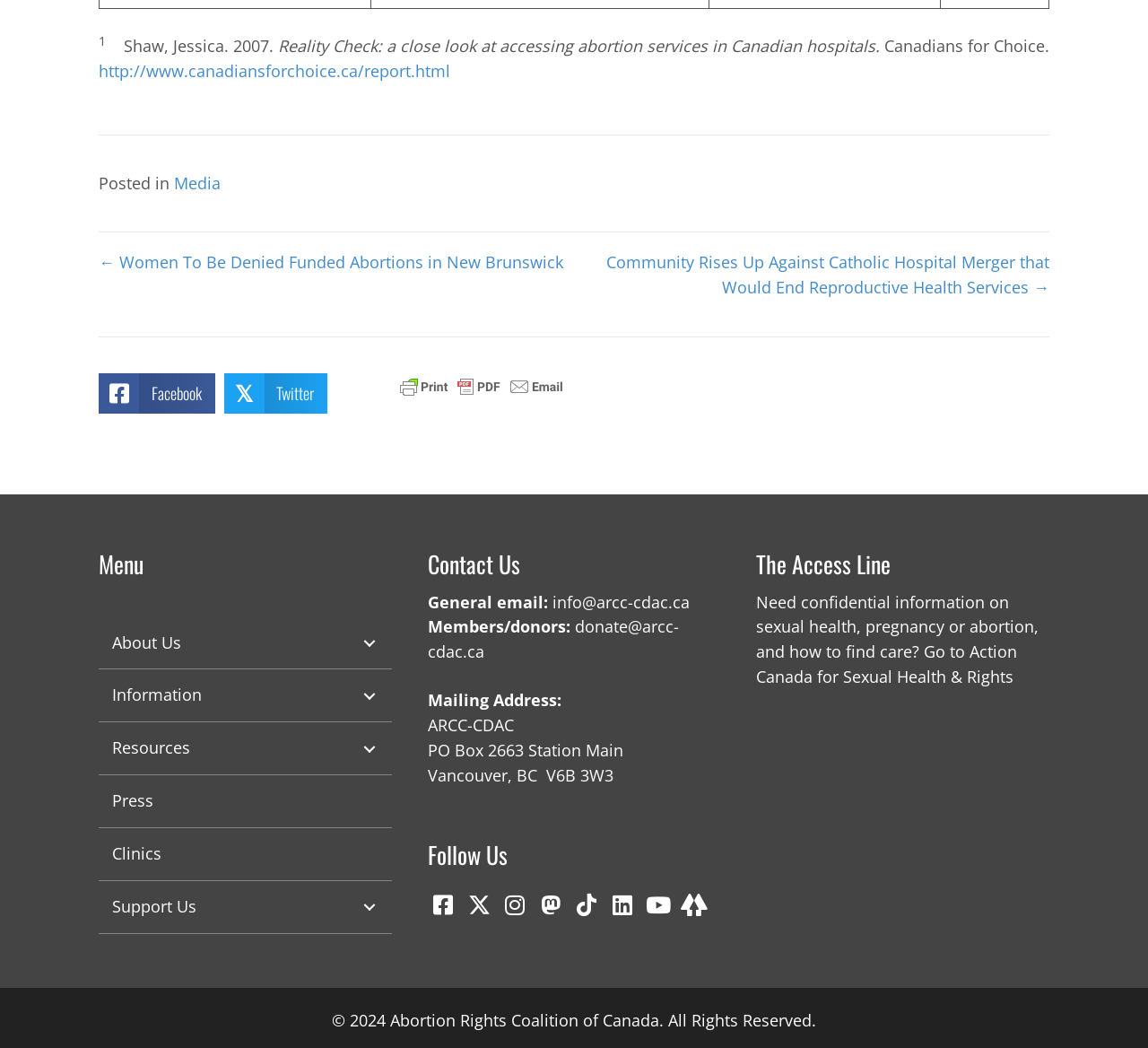What is the mailing address of the organization?
Look at the image and provide a short answer using one word or a phrase.

PO Box 2663 Station Main